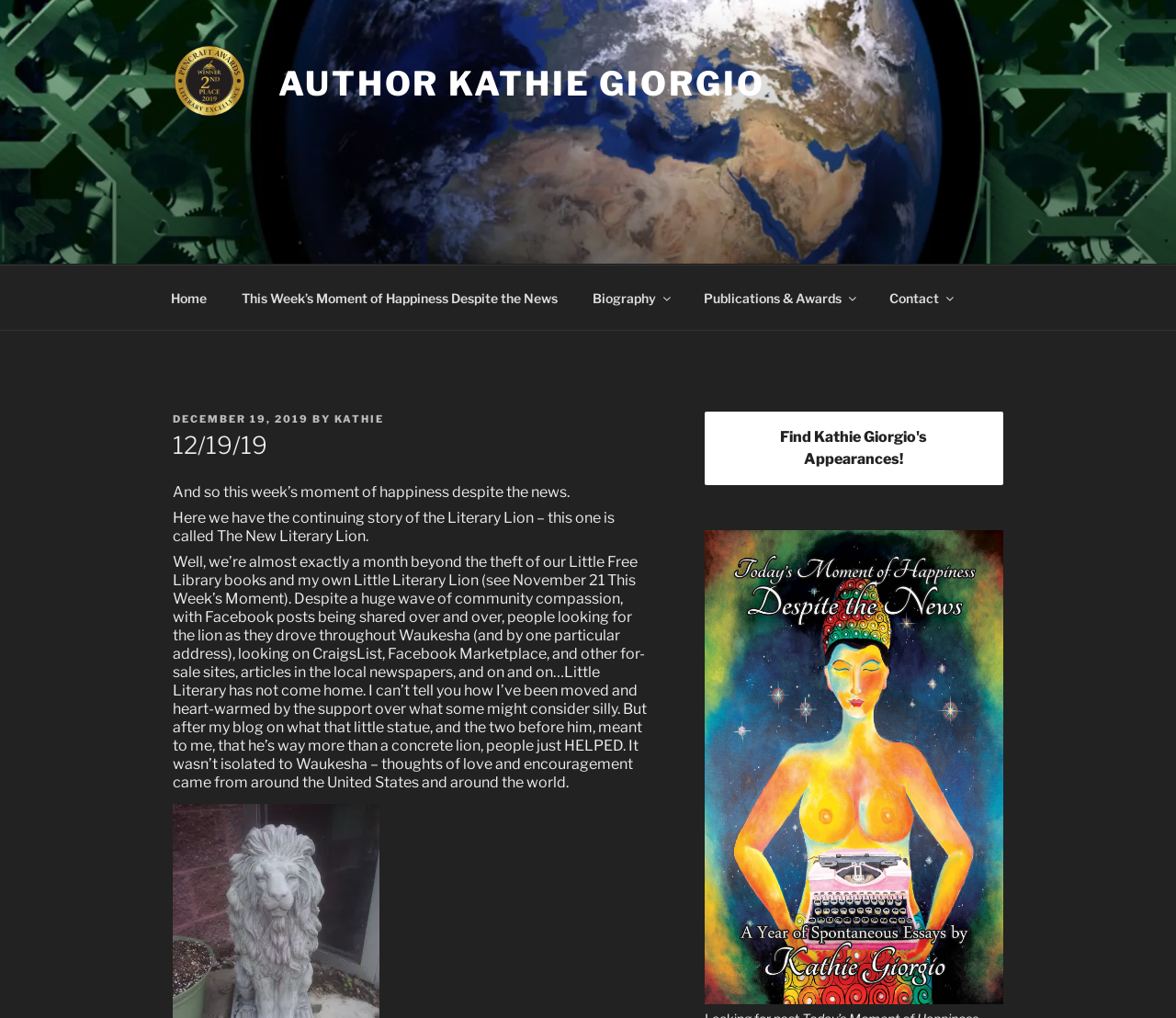Kindly determine the bounding box coordinates for the area that needs to be clicked to execute this instruction: "Read this week's moment of happiness".

[0.191, 0.27, 0.488, 0.315]